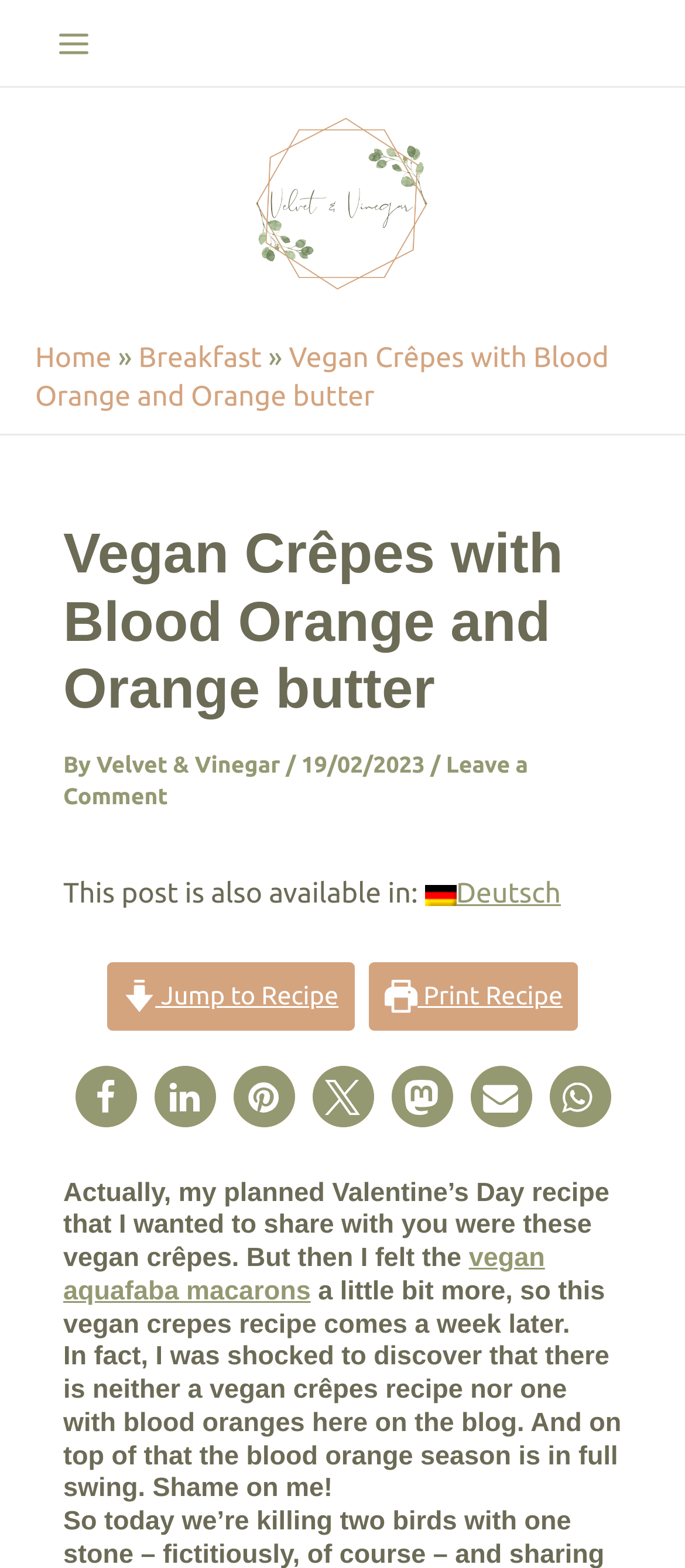Identify the bounding box coordinates for the UI element described as: "alt="Velvet & Vinegar"".

[0.372, 0.119, 0.628, 0.139]